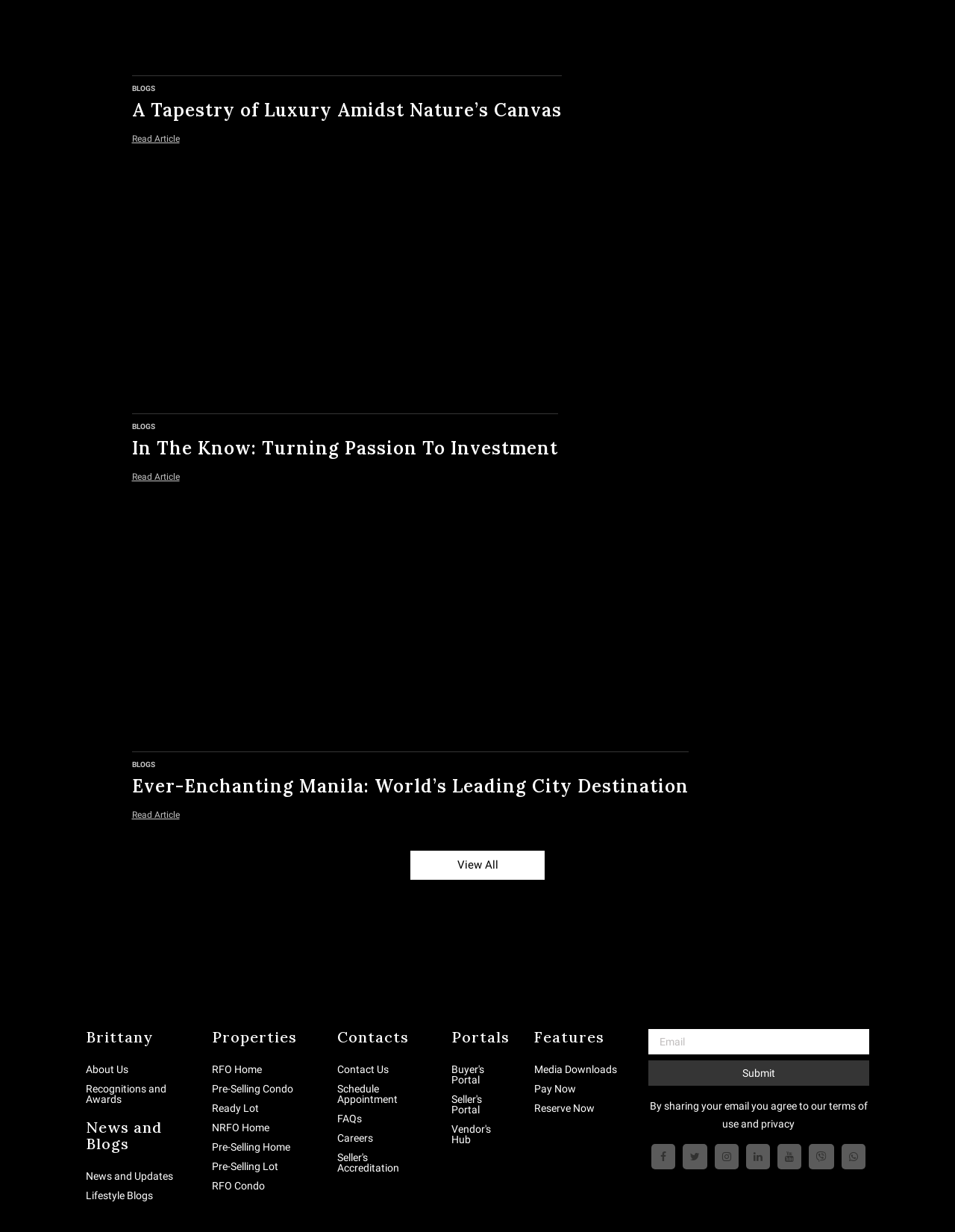Look at the image and write a detailed answer to the question: 
How many social media links are there at the bottom of the webpage?

At the bottom of the webpage, there are six social media links, represented by icons, which are Facebook, Twitter, Instagram, LinkedIn, YouTube, and Pinterest.